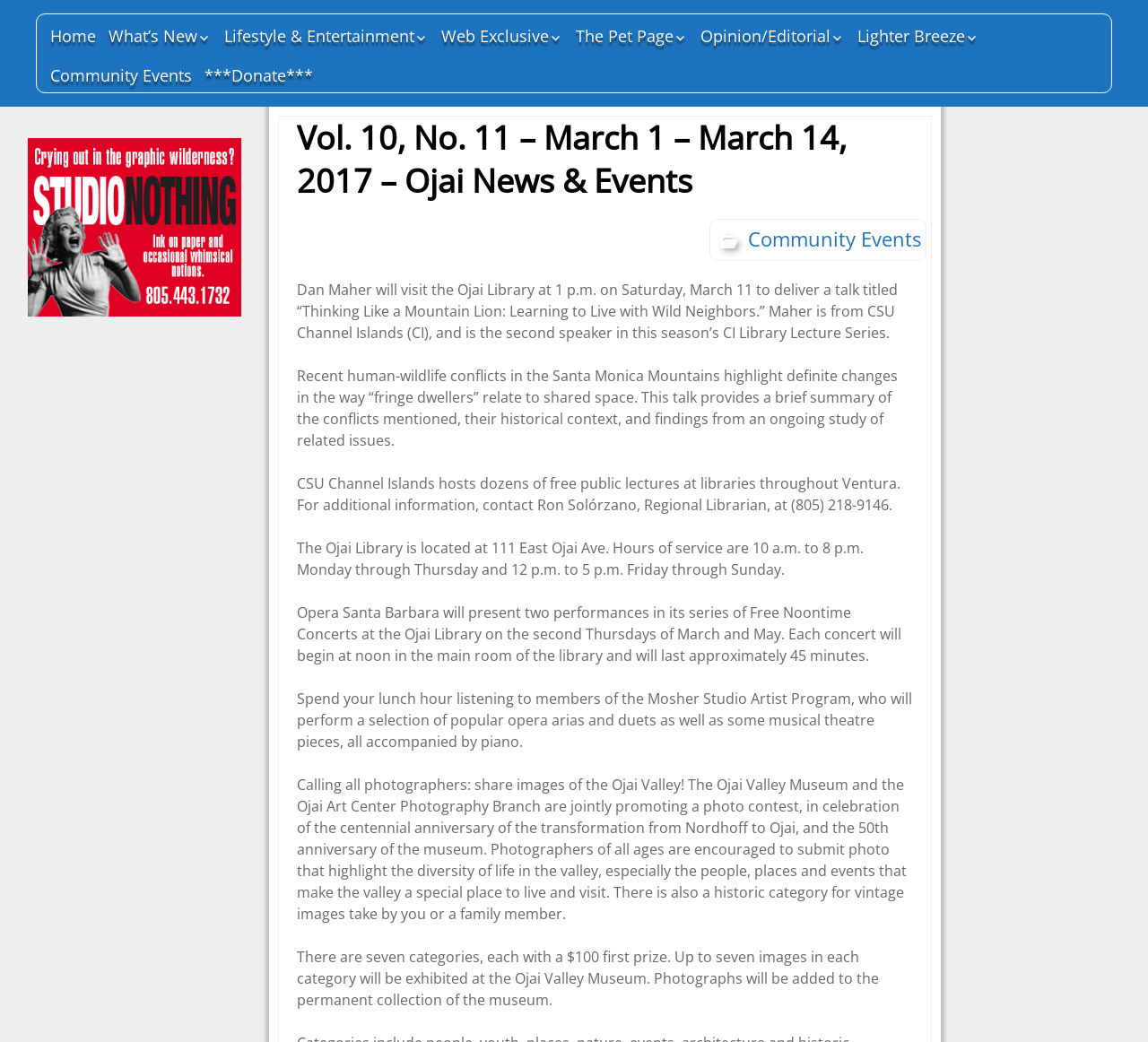Look at the image and write a detailed answer to the question: 
What is the topic of the talk by Dan Maher?

I found a StaticText element with the text 'Dan Maher will visit the Ojai Library at 1 p.m. on Saturday, March 11 to deliver a talk titled “Thinking Like a Mountain Lion: Learning to Live with Wild Neighbors.”' at coordinates [0.259, 0.268, 0.782, 0.329].